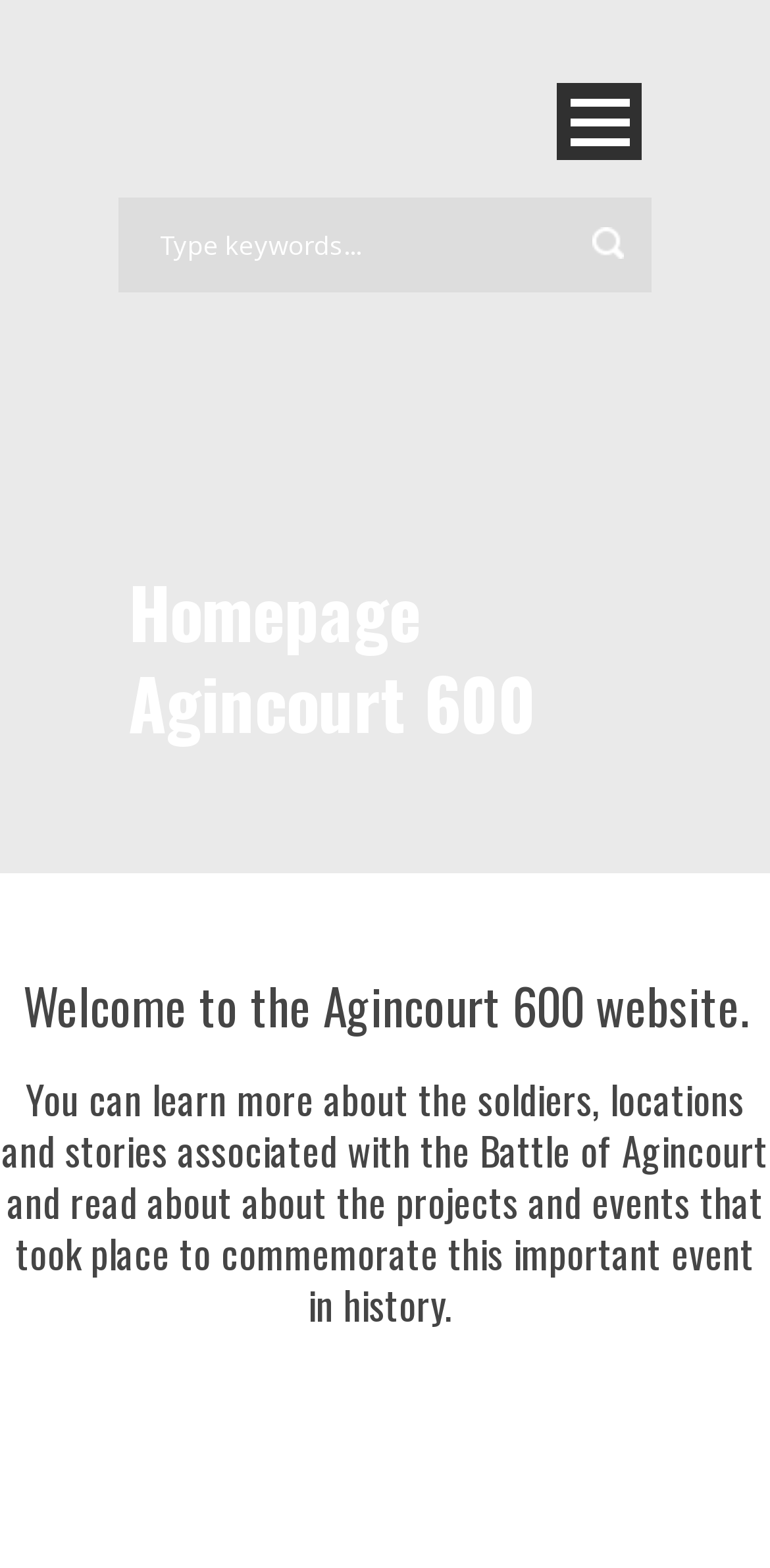Provide the bounding box coordinates, formatted as (top-left x, top-left y, bottom-right x, bottom-right y), with all values being floating point numbers between 0 and 1. Identify the bounding box of the UI element that matches the description: 2015

[0.154, 0.139, 0.846, 0.202]